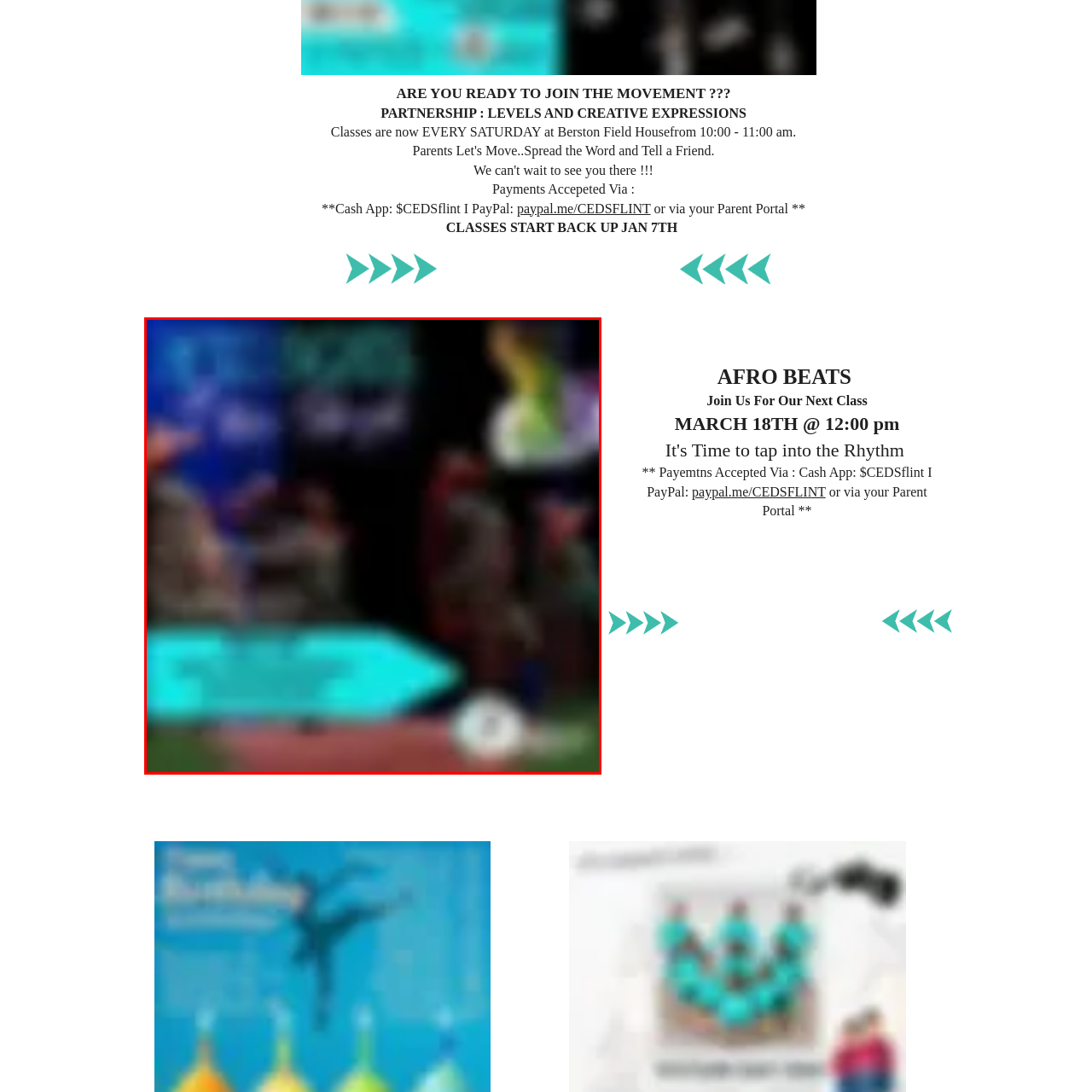Study the part of the image enclosed in the turquoise frame and answer the following question with detailed information derived from the image: 
When is the next Afro Beats dance class?

The graphic includes details about the next class, which is scheduled to take place on March 18th at 12:00 pm, encouraging interested individuals to sign up.